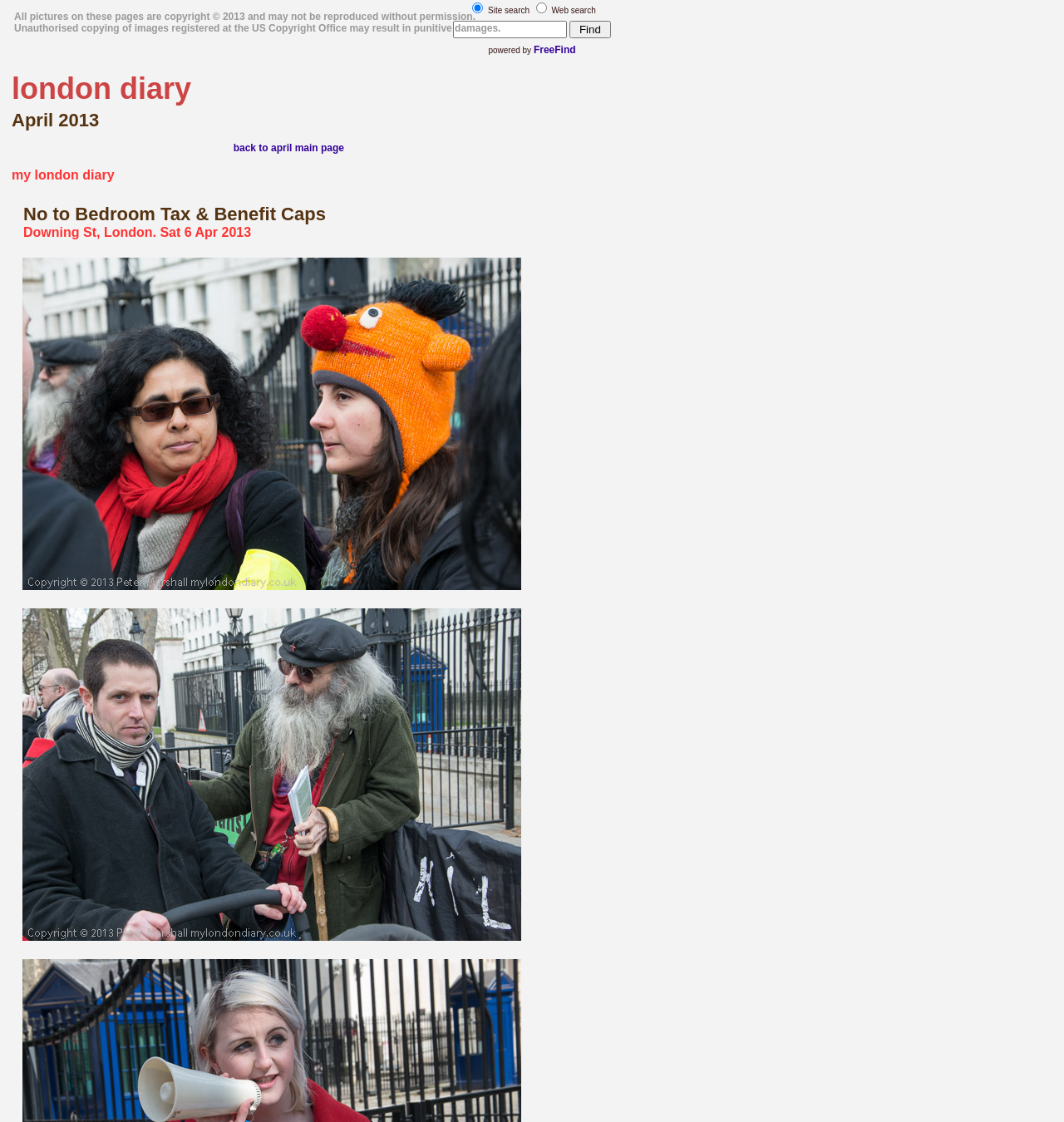Answer in one word or a short phrase: 
What is the copyright notice for the images?

2013